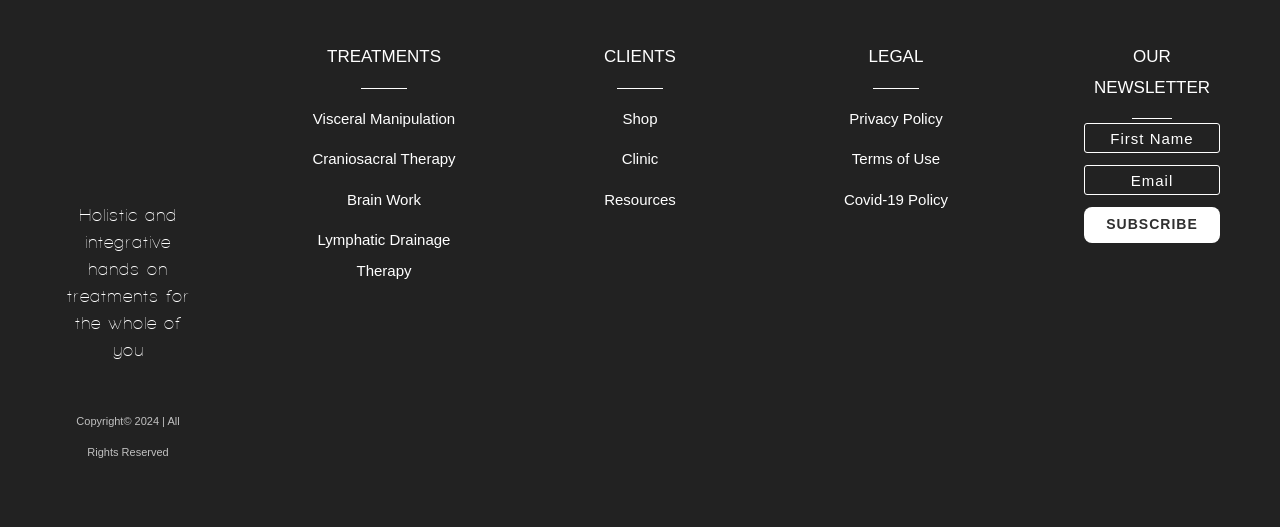Please provide a brief answer to the question using only one word or phrase: 
What is the purpose of the textboxes?

Newsletter subscription